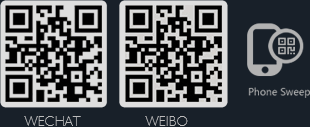Create a vivid and detailed description of the image.

The image features two QR codes side by side, labeled "WECHAT" on the left and "WEIBO" on the right. Below the QR codes, there is an icon representing a phone with a scanning feature, accompanied by the text "Phone Sweep." This visual is designed for users to quickly access social media platforms by scanning the QR codes, facilitating easy connection with Lurun Environmental Protection’s services through popular Chinese applications. The overall design emphasizes modern connectivity and user convenience, aligning with the company's digital engagement strategies.